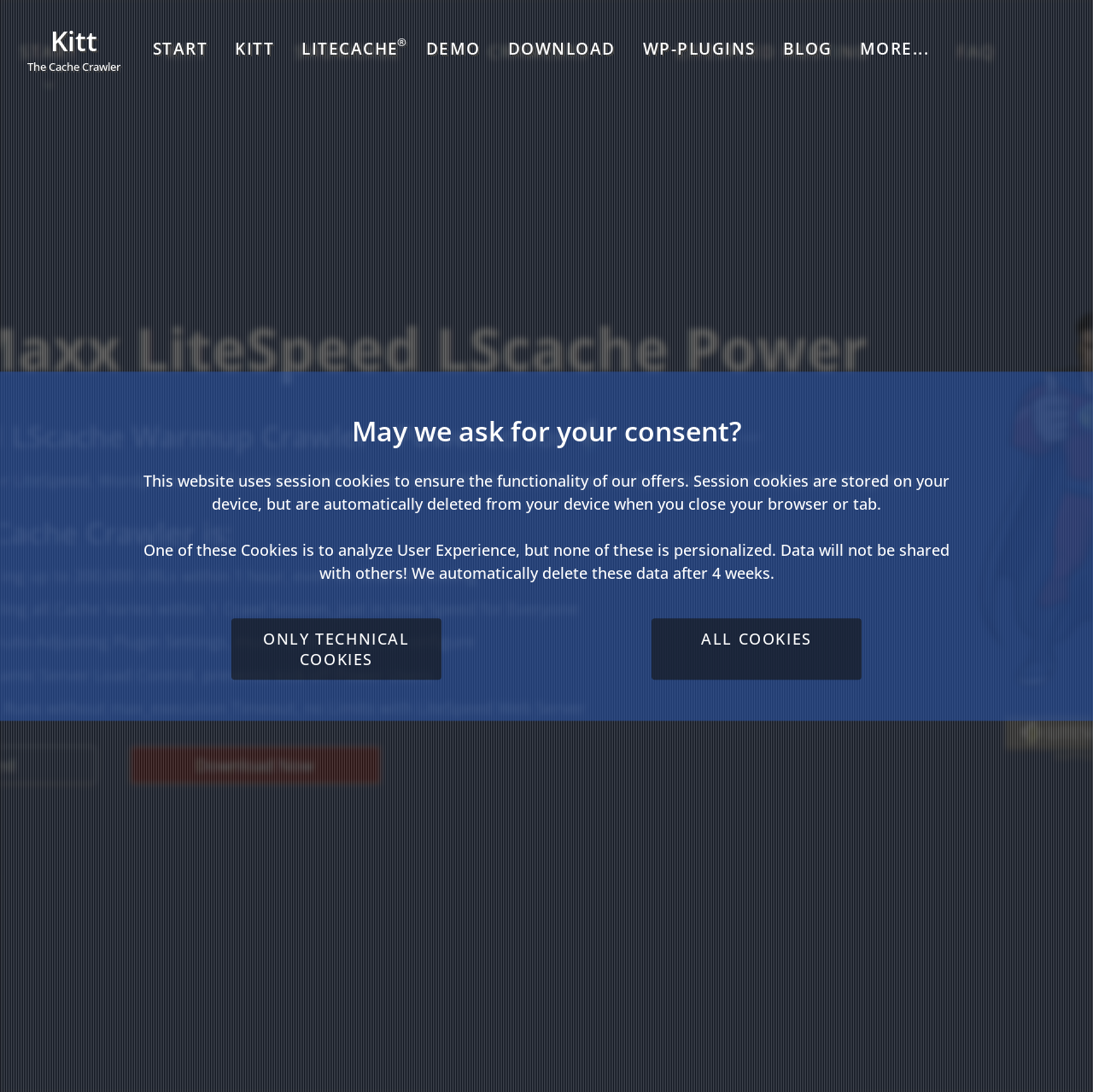Find the bounding box coordinates of the clickable element required to execute the following instruction: "Visit the KITT page". Provide the coordinates as four float numbers between 0 and 1, i.e., [left, top, right, bottom].

[0.203, 0.0, 0.264, 0.088]